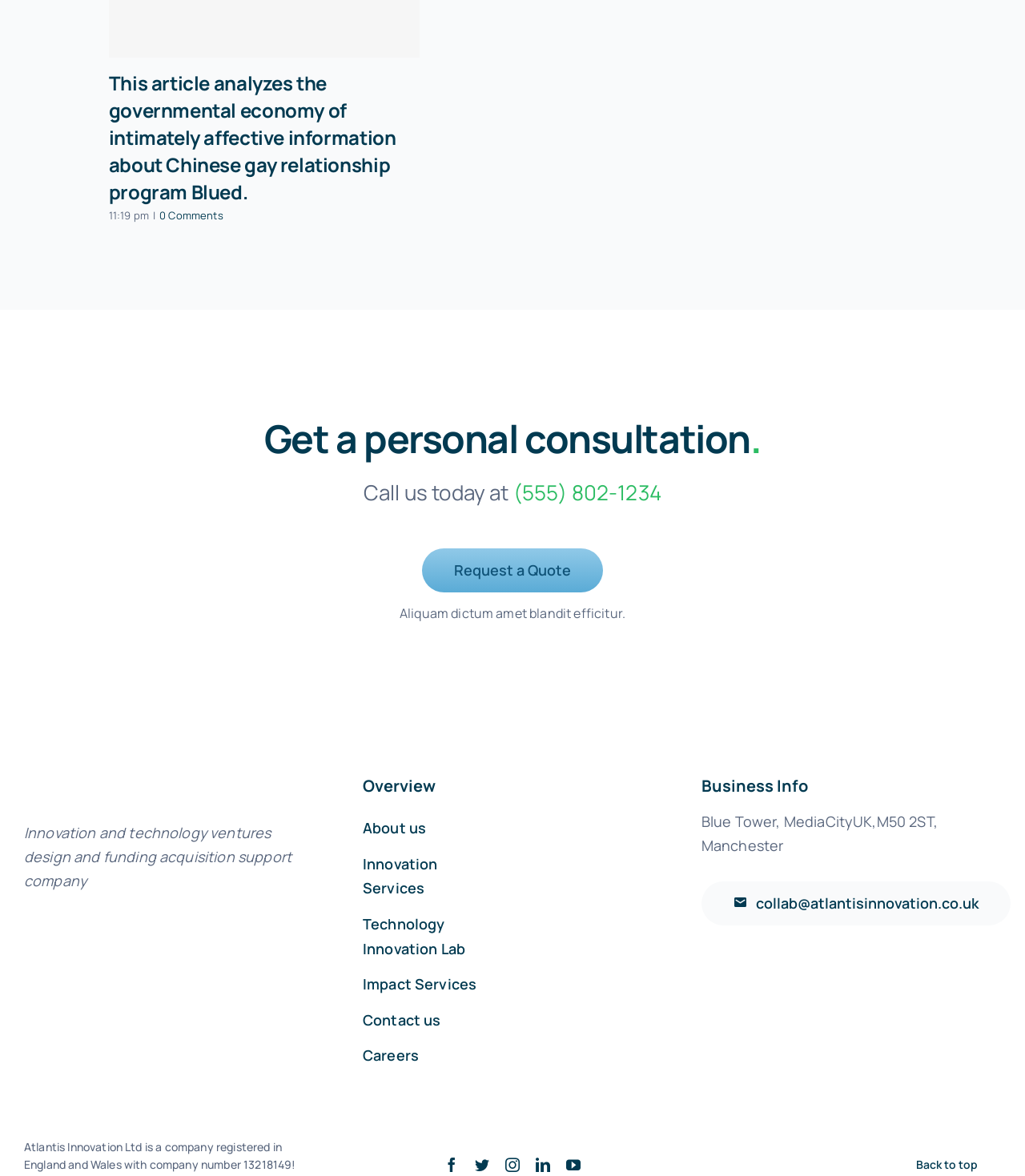How many social media links are at the bottom of the page?
Offer a detailed and full explanation in response to the question.

I counted the number of social media links at the bottom of the page, which are facebook, twitter, instagram, linkedin, and youtube.